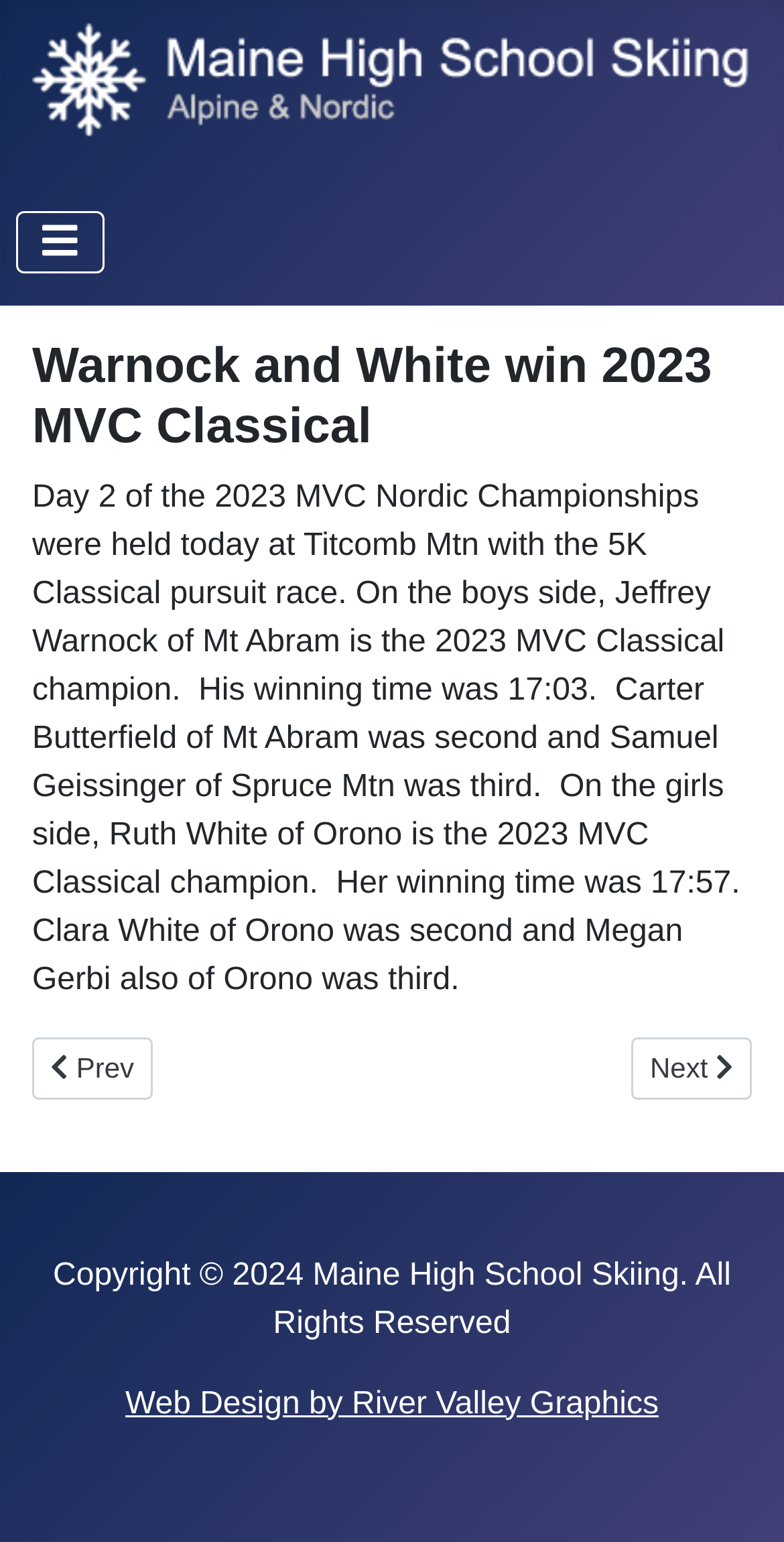What is the copyright year of the webpage?
We need a detailed and exhaustive answer to the question. Please elaborate.

At the bottom of the webpage, the copyright information states 'Copyright © 2024 Maine High School Skiing. All Rights Reserved'.